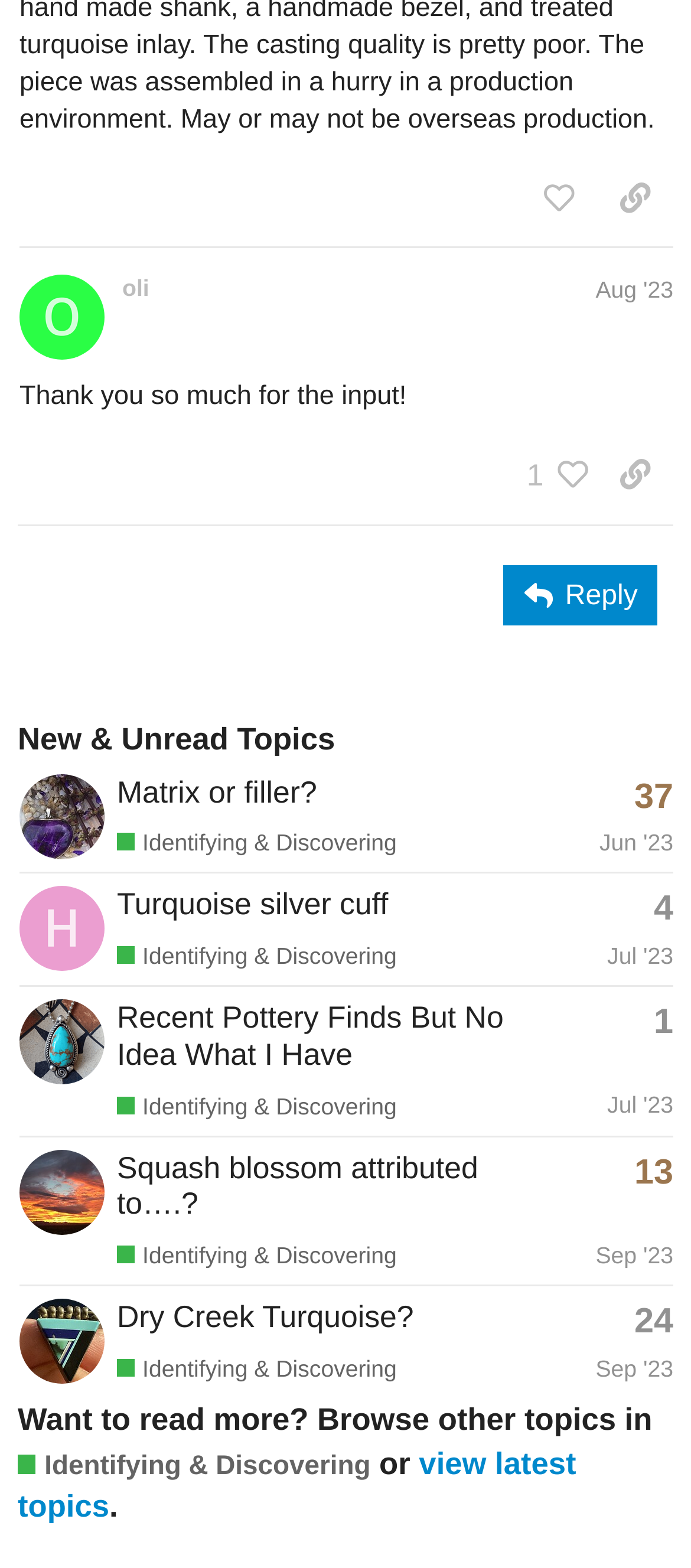How many topics are listed in this webpage?
Refer to the image and provide a concise answer in one word or phrase.

4